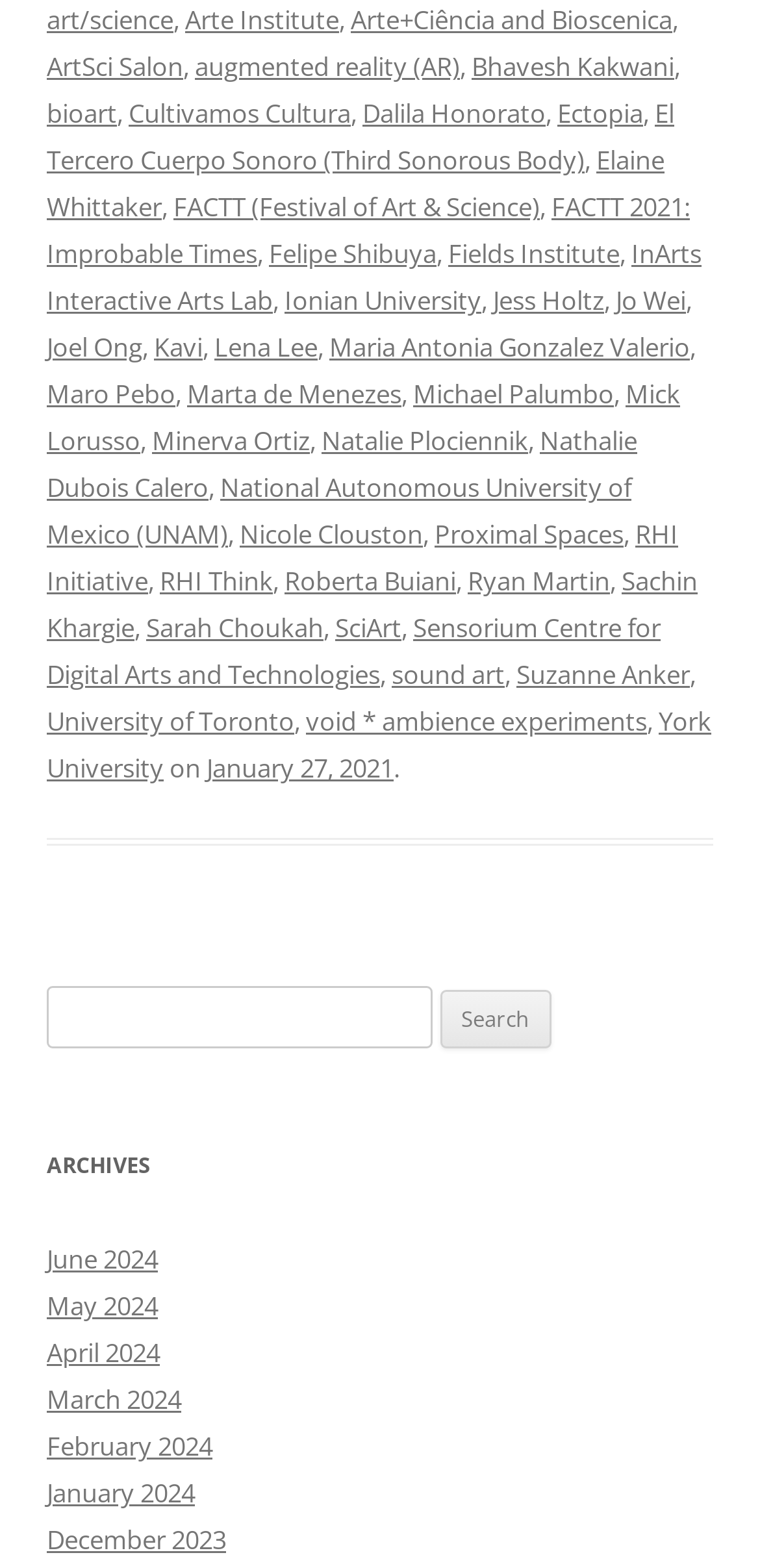Give the bounding box coordinates for this UI element: "About Government Digital Services". The coordinates should be four float numbers between 0 and 1, arranged as [left, top, right, bottom].

None